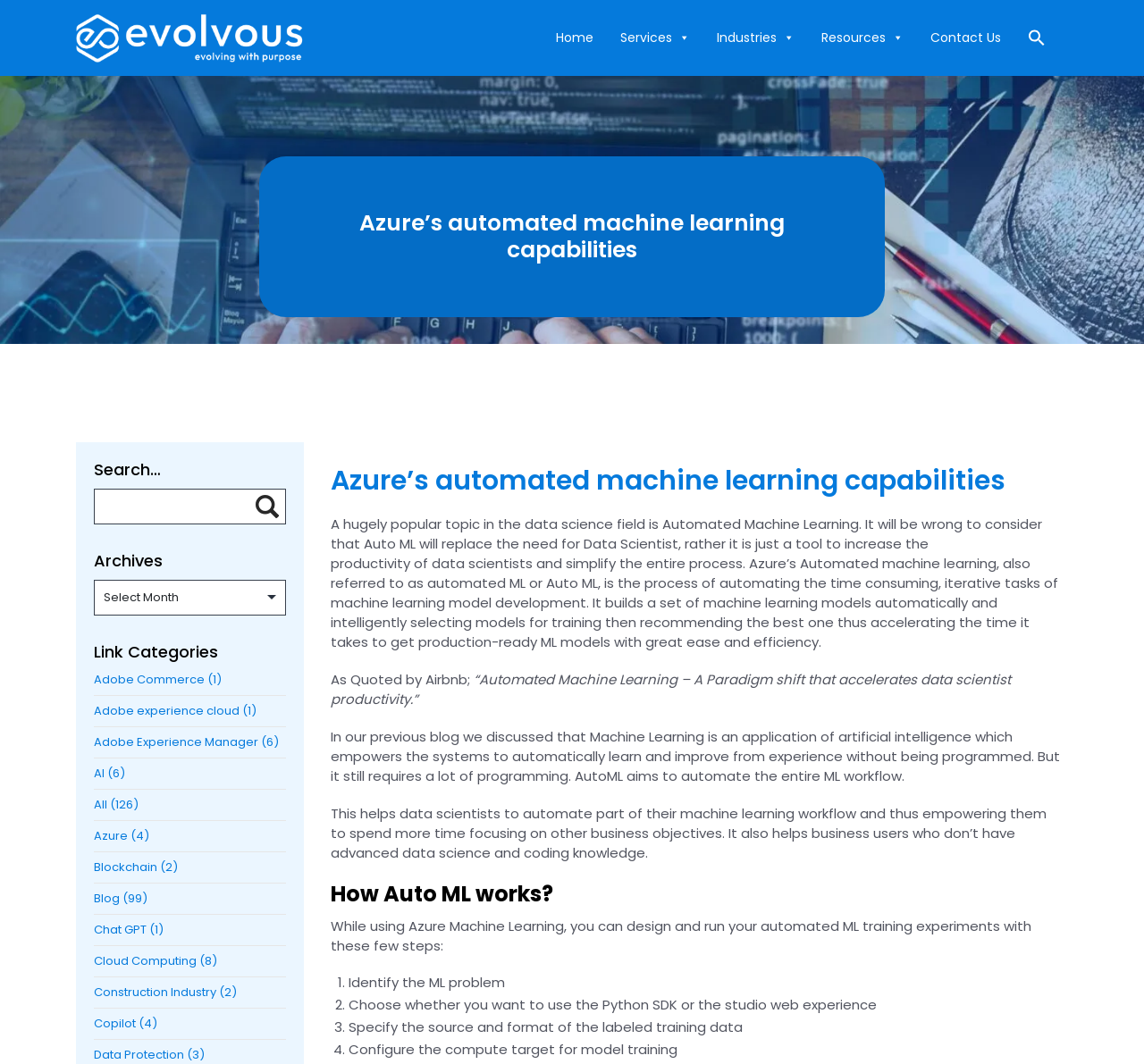Refer to the image and provide an in-depth answer to the question: 
What is the purpose of AutoML?

According to the webpage, AutoML aims to automate the entire ML workflow, which helps data scientists to automate part of their machine learning workflow and thus empowering them to spend more time focusing on other business objectives.